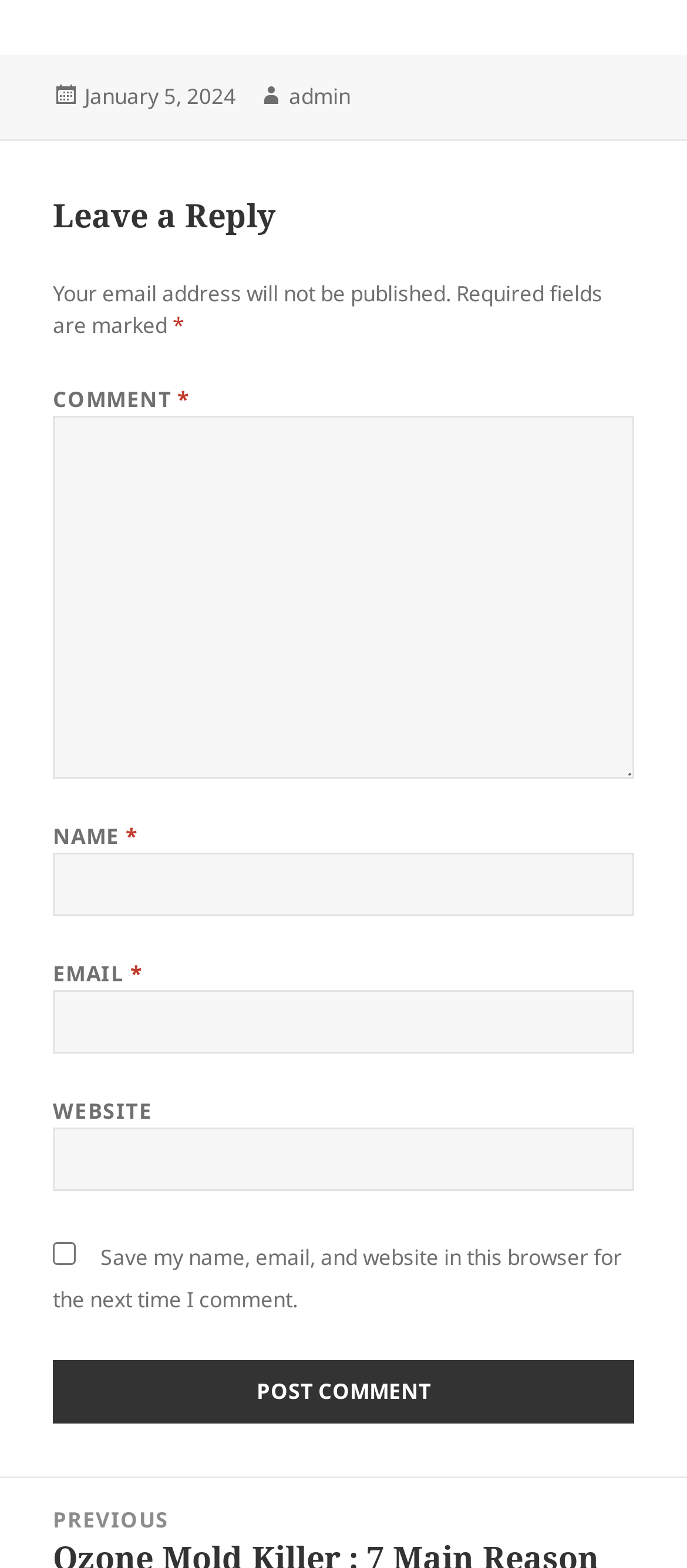What is the button at the bottom of the page for?
Examine the image and provide an in-depth answer to the question.

The button at the bottom of the page is used to submit the comment. It is labeled as 'Post Comment' and is located below the comment form.